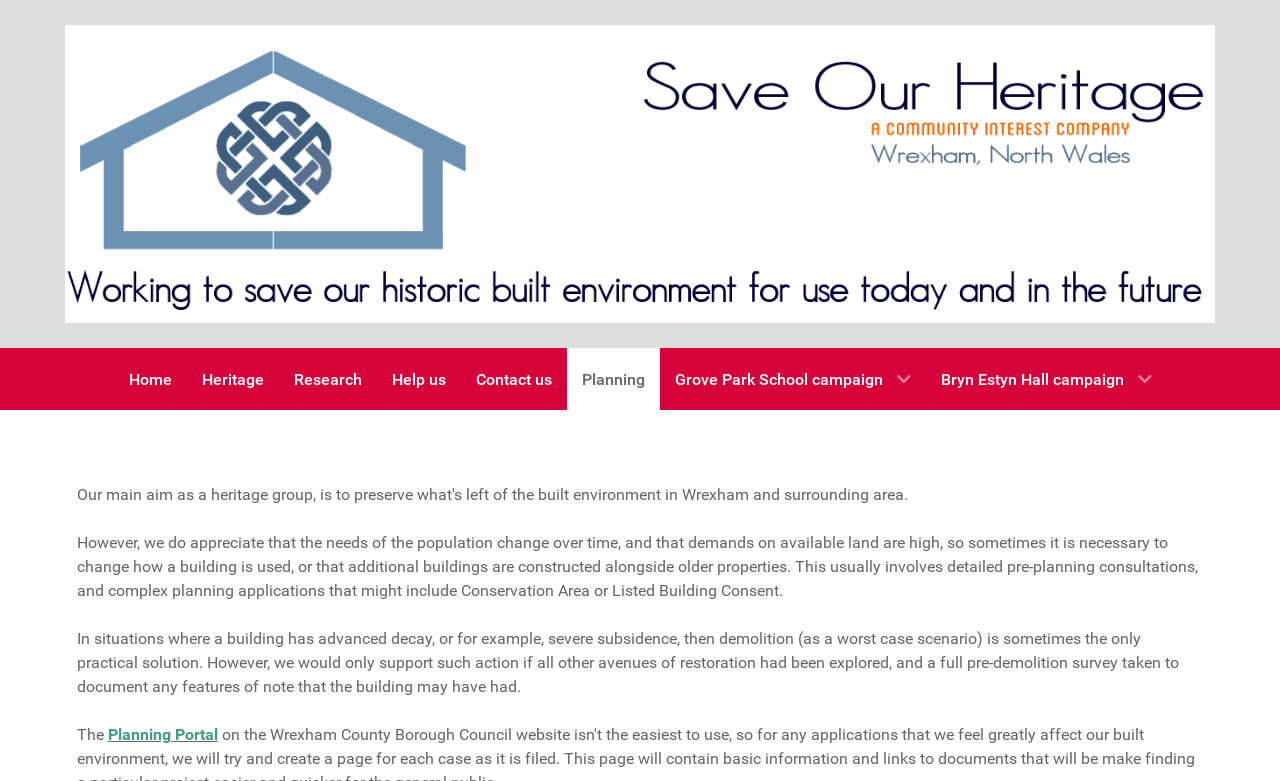Identify the coordinates of the bounding box for the element described below: "Grove Park School campaign". Return the coordinates as four float numbers between 0 and 1: [left, top, right, bottom].

[0.515, 0.446, 0.723, 0.525]